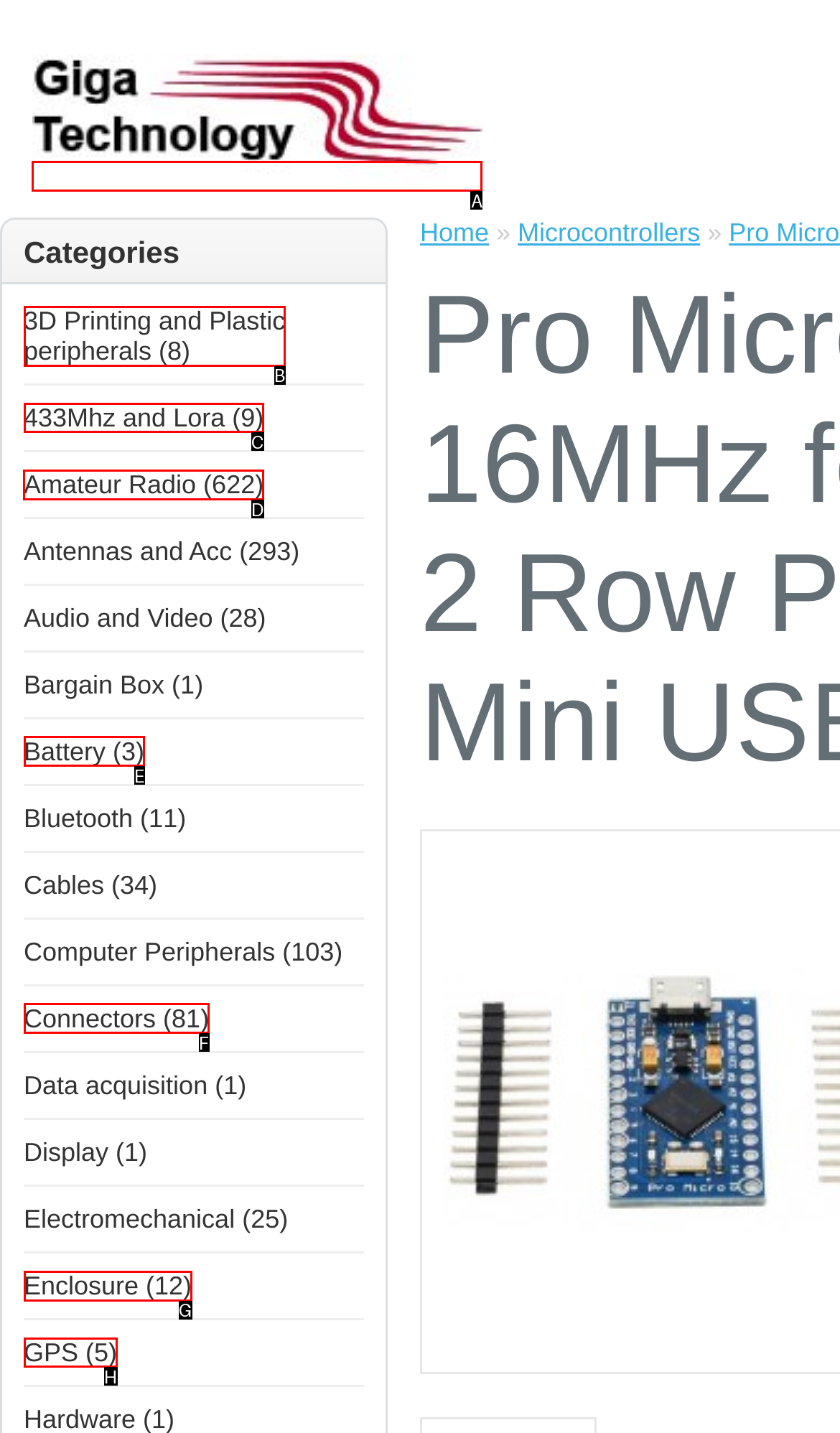Point out the HTML element I should click to achieve the following task: explore Amateur Radio Provide the letter of the selected option from the choices.

D